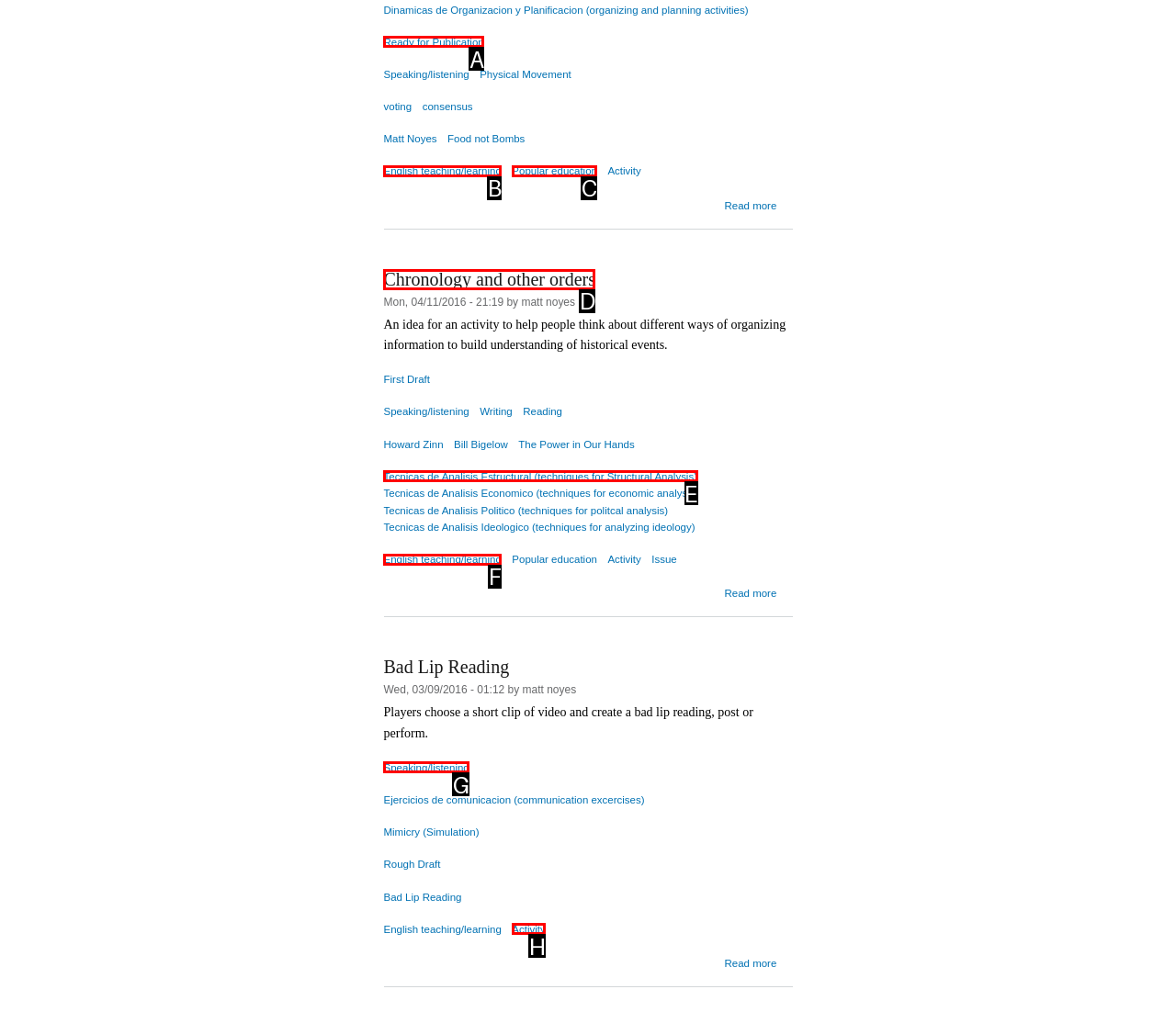Tell me which one HTML element I should click to complete the following task: View 'Chronology and other orders'
Answer with the option's letter from the given choices directly.

D